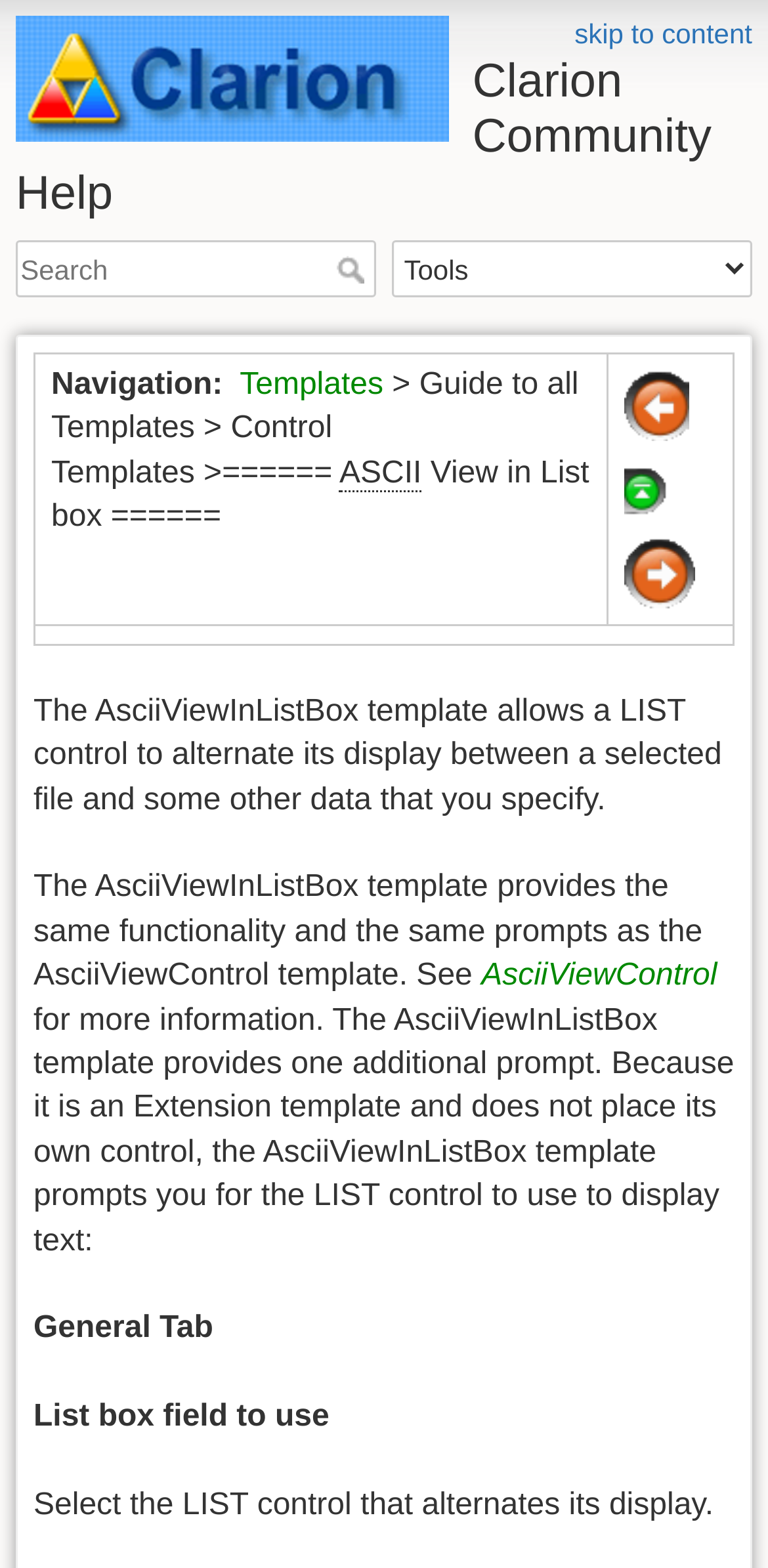Please identify the bounding box coordinates of the area I need to click to accomplish the following instruction: "select an option from the 'Tools' combobox".

[0.51, 0.153, 0.979, 0.19]